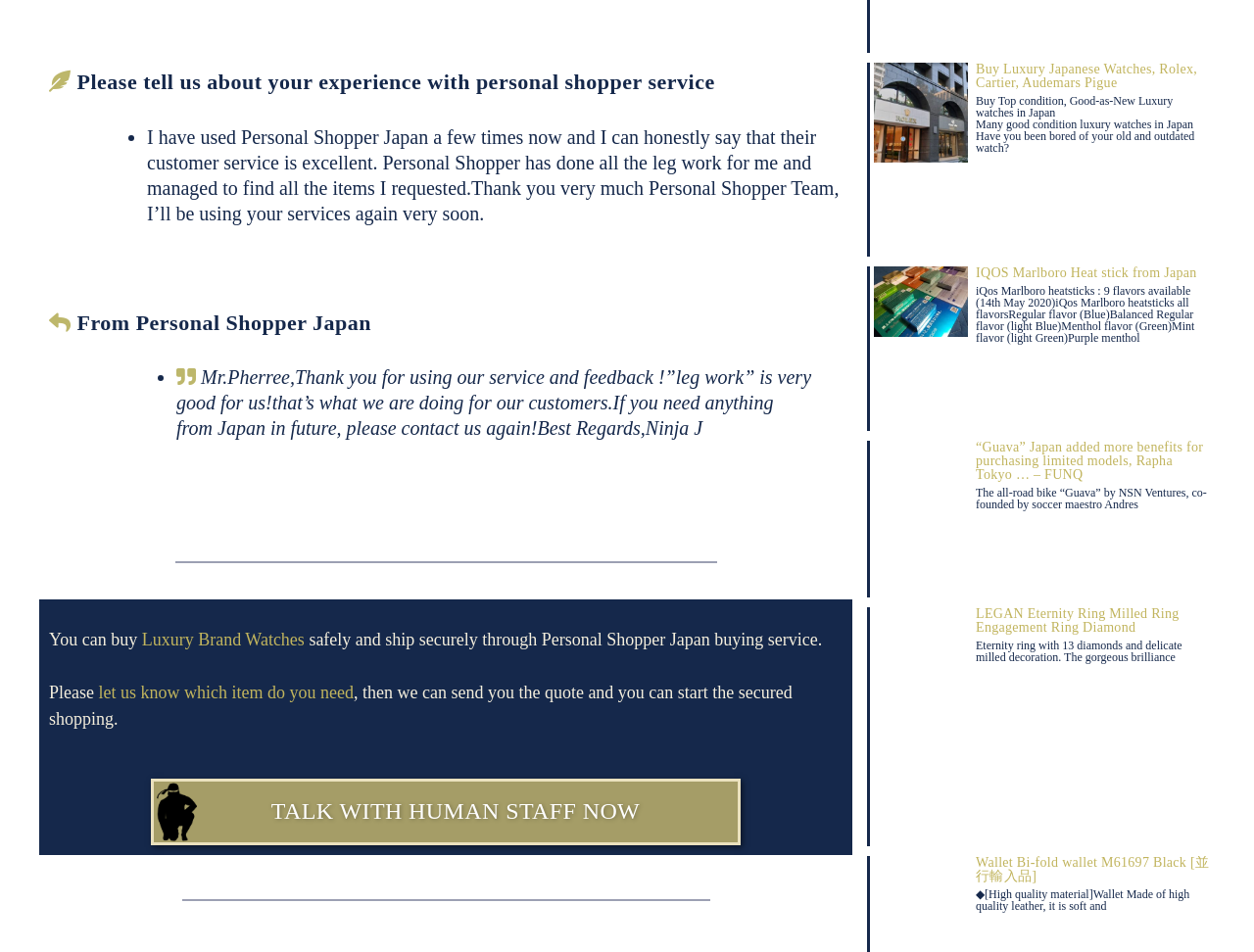What is the name of the service mentioned in the testimonial? Observe the screenshot and provide a one-word or short phrase answer.

Personal Shopper Japan